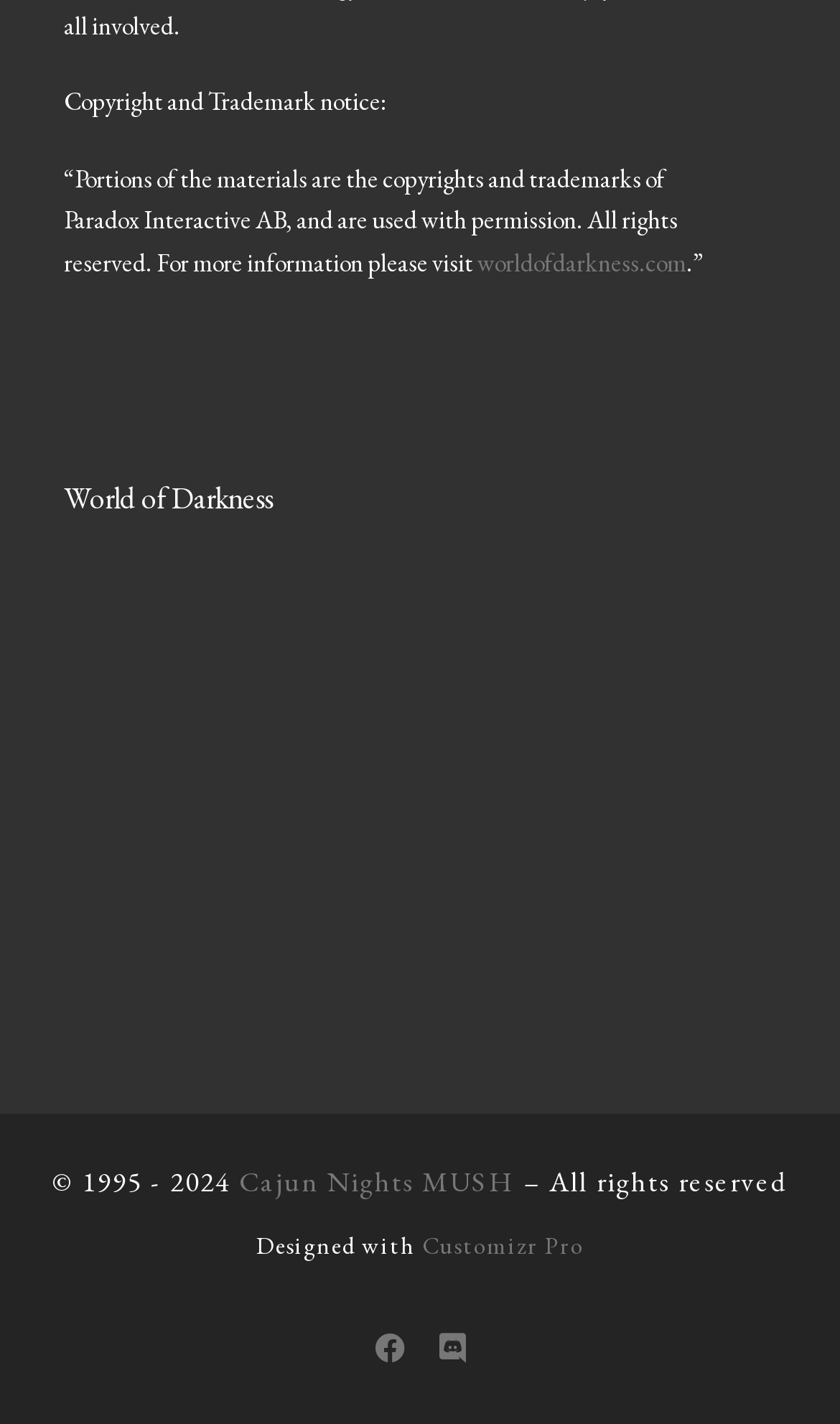Identify the bounding box coordinates for the UI element described as follows: Customizr Pro. Use the format (top-left x, top-left y, bottom-right x, bottom-right y) and ensure all values are floating point numbers between 0 and 1.

[0.503, 0.864, 0.695, 0.885]